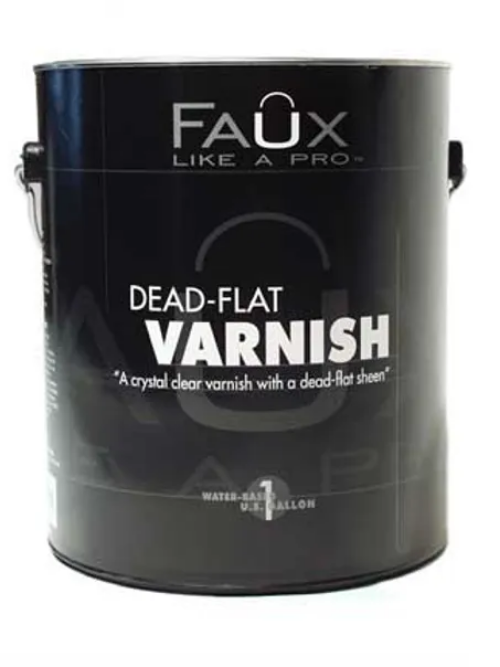Give a one-word or phrase response to the following question: What is the size of the varnish available?

One gallon